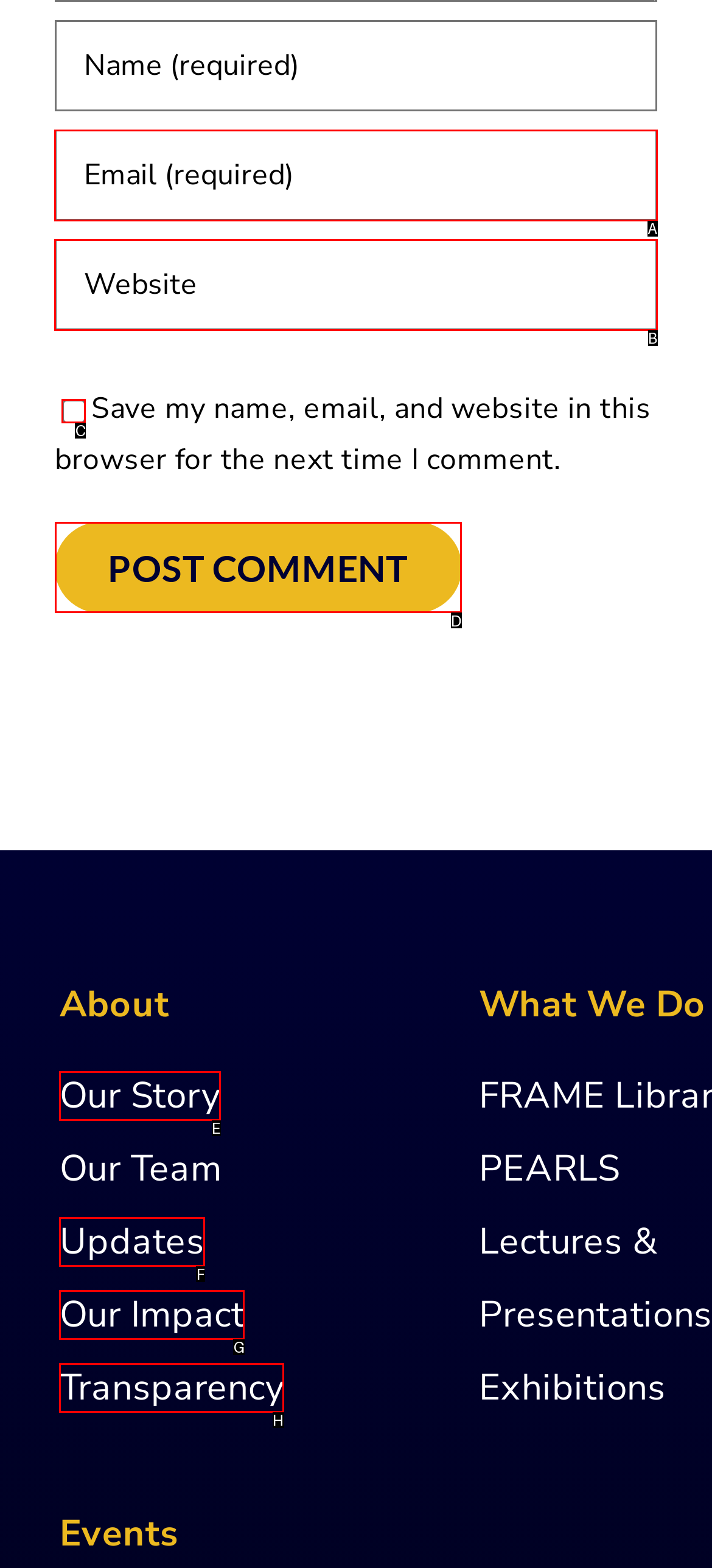Determine the letter of the UI element that will complete the task: Click the Post Comment button
Reply with the corresponding letter.

D